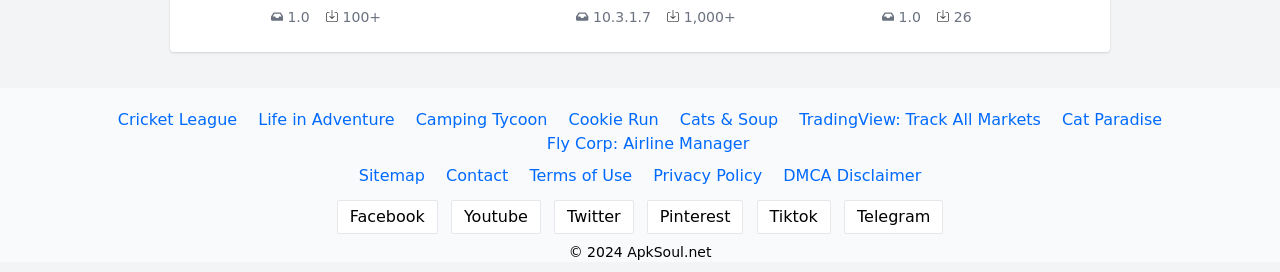Locate the bounding box coordinates of the UI element described by: "Cat Paradise". Provide the coordinates as four float numbers between 0 and 1, formatted as [left, top, right, bottom].

[0.83, 0.403, 0.908, 0.472]